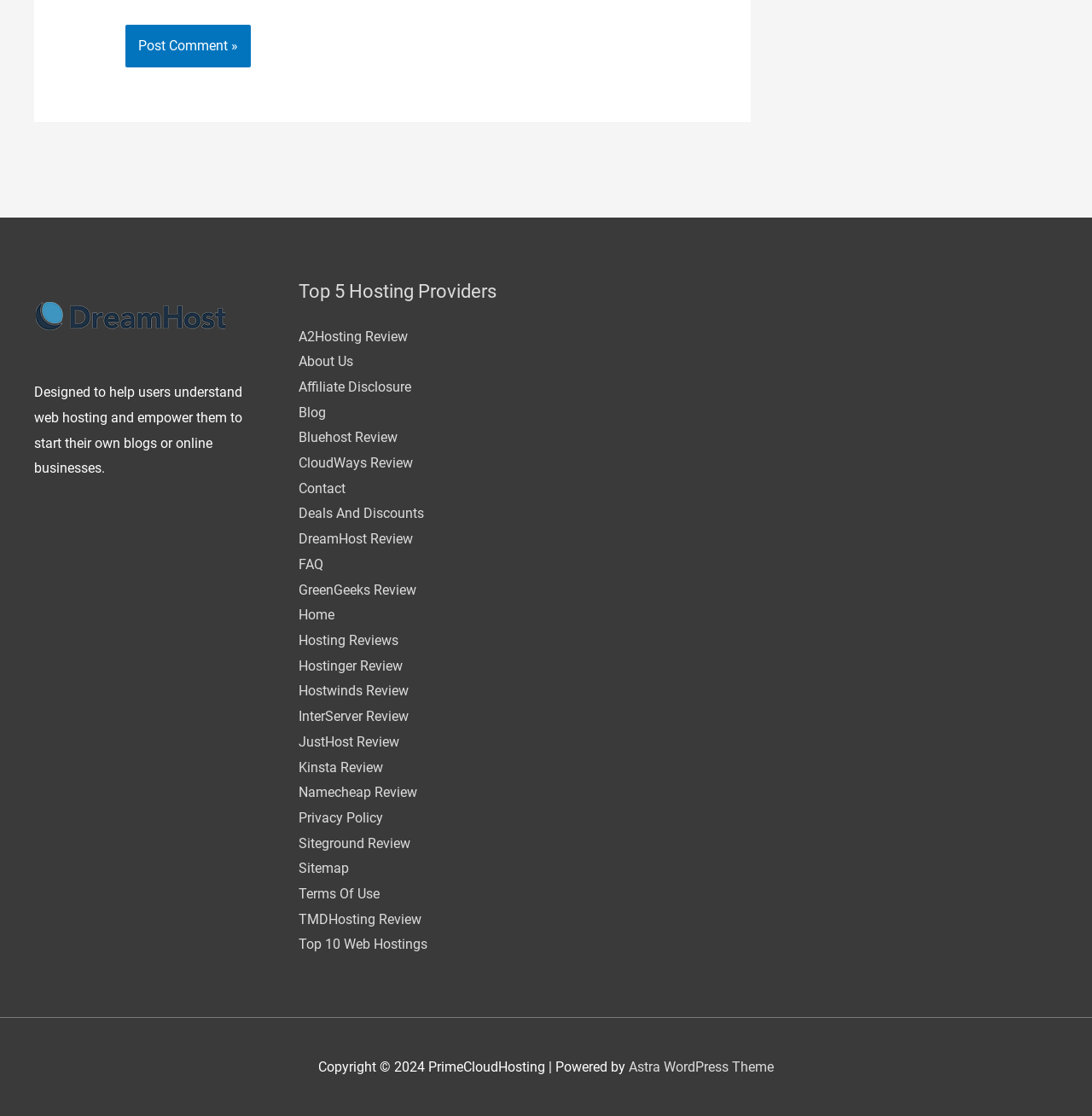Identify the bounding box coordinates for the region of the element that should be clicked to carry out the instruction: "Go to 'A2Hosting Review'". The bounding box coordinates should be four float numbers between 0 and 1, i.e., [left, top, right, bottom].

[0.273, 0.294, 0.373, 0.309]